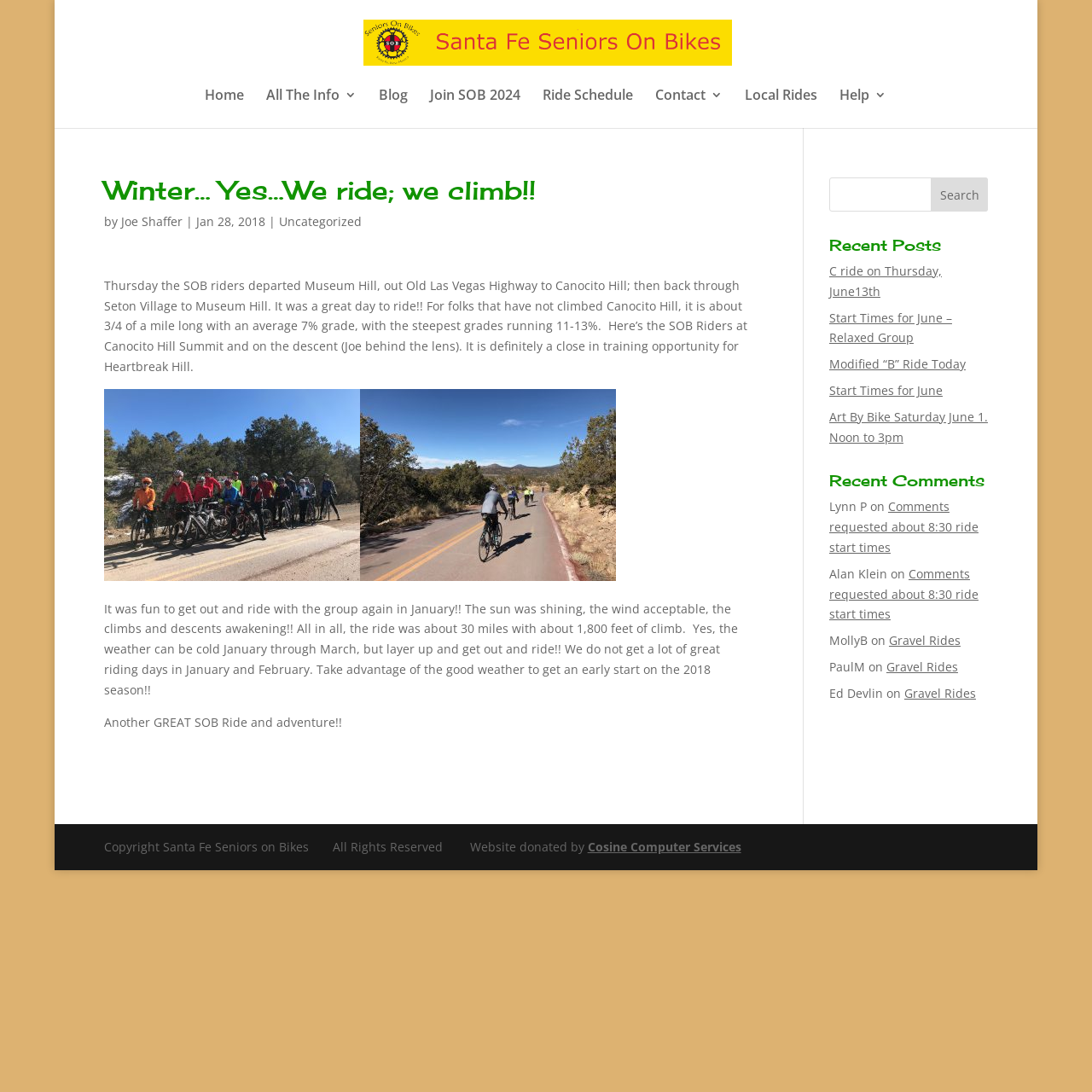Describe all the significant parts and information present on the webpage.

This webpage is about Santa Fe Seniors on Bikes, a group of seniors who enjoy cycling. At the top of the page, there is a logo and a navigation menu with links to different sections of the website, including "Home", "All The Info 3", "Blog", "Join SOB 2024", "Ride Schedule", "Contact 3", "Local Rides", and "Help 3". 

Below the navigation menu, there is a main article with a heading "Winter… Yes…We ride; we climb!!" and a subheading "by Joe Shaffer | Jan 28, 2018". The article describes a bike ride taken by the group, including the route they took and the challenges they faced. There are also several paragraphs of text describing the ride and encouraging others to join.

To the right of the article, there is a search bar with a button labeled "Search". Below the search bar, there are headings for "Recent Posts" and "Recent Comments". Under "Recent Posts", there are links to several blog posts, including "C ride on Thursday, June13th" and "Art By Bike Saturday June 1. Noon to 3pm". Under "Recent Comments", there are comments from several users, including Lynn P, Alan Klein, and MollyB, with links to the posts they commented on.

At the bottom of the page, there is a footer with a copyright notice and a link to the website's donor, Cosine Computer Services.